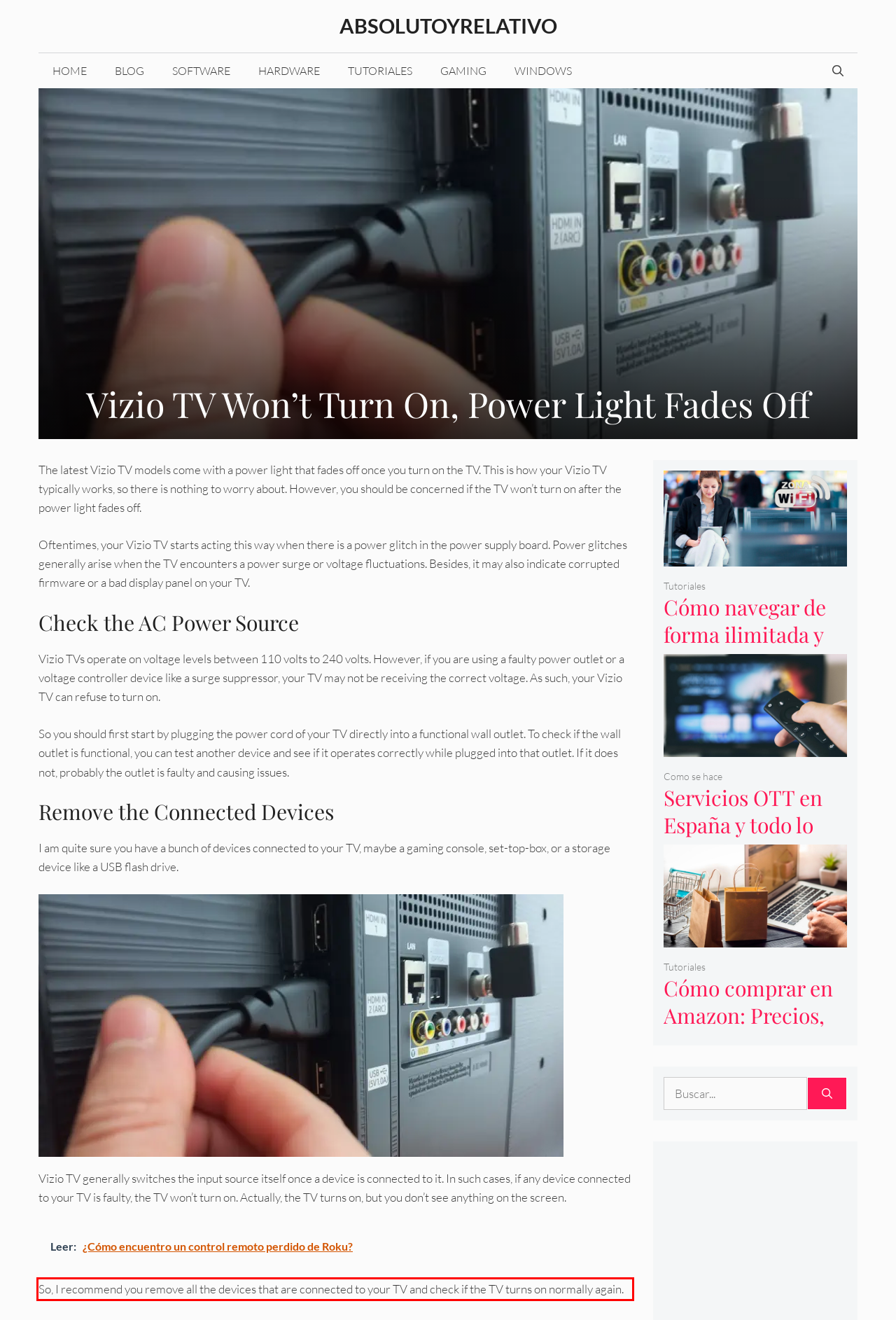There is a UI element on the webpage screenshot marked by a red bounding box. Extract and generate the text content from within this red box.

So, I recommend you remove all the devices that are connected to your TV and check if the TV turns on normally again.